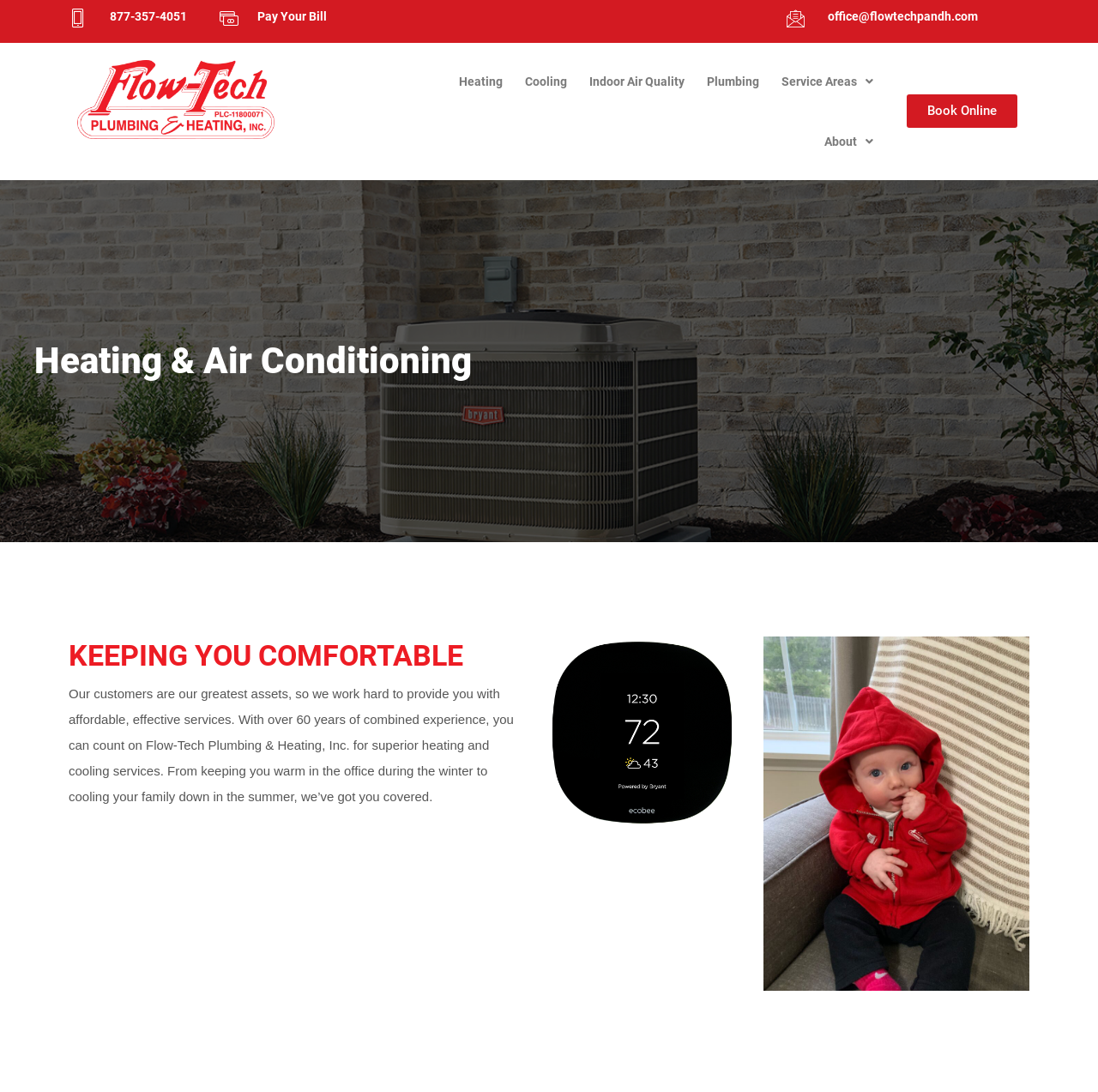Answer the question briefly using a single word or phrase: 
What services does Flow-Tech provide?

Heating, Cooling, Indoor Air Quality, Plumbing